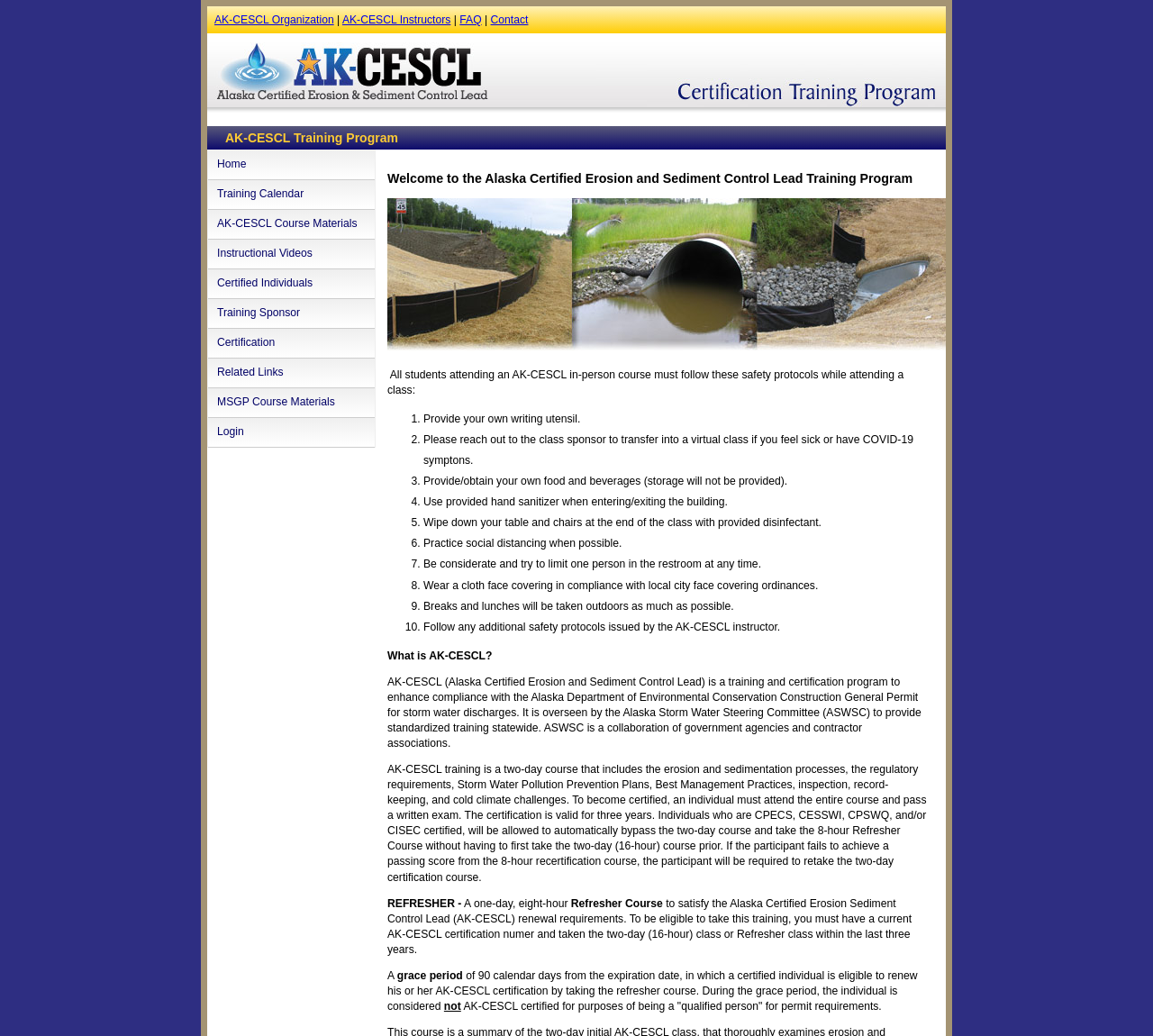Provide the bounding box for the UI element matching this description: "Home".

[0.18, 0.145, 0.325, 0.174]